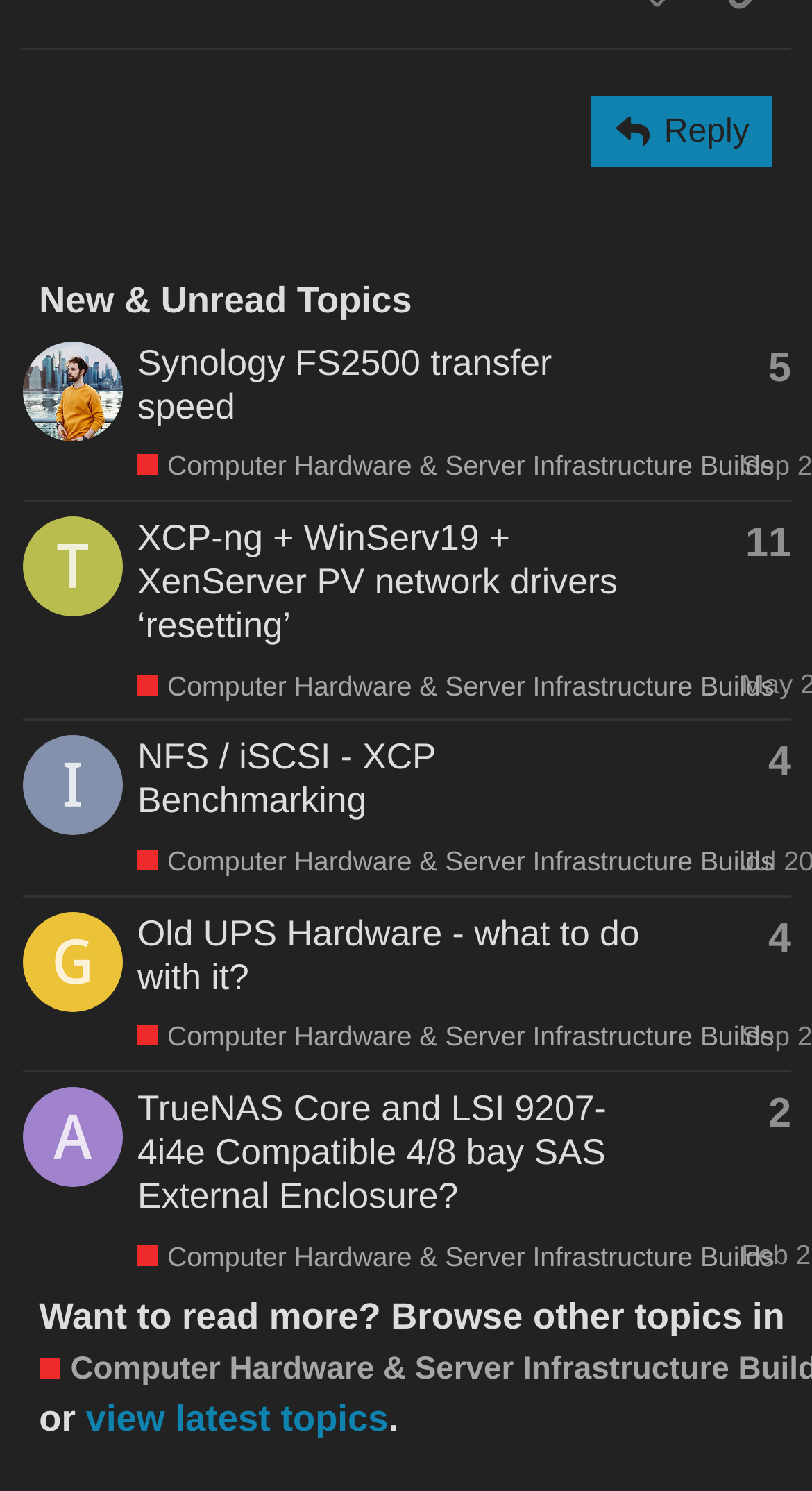Please predict the bounding box coordinates of the element's region where a click is necessary to complete the following instruction: "View latest topics". The coordinates should be represented by four float numbers between 0 and 1, i.e., [left, top, right, bottom].

[0.106, 0.937, 0.478, 0.965]